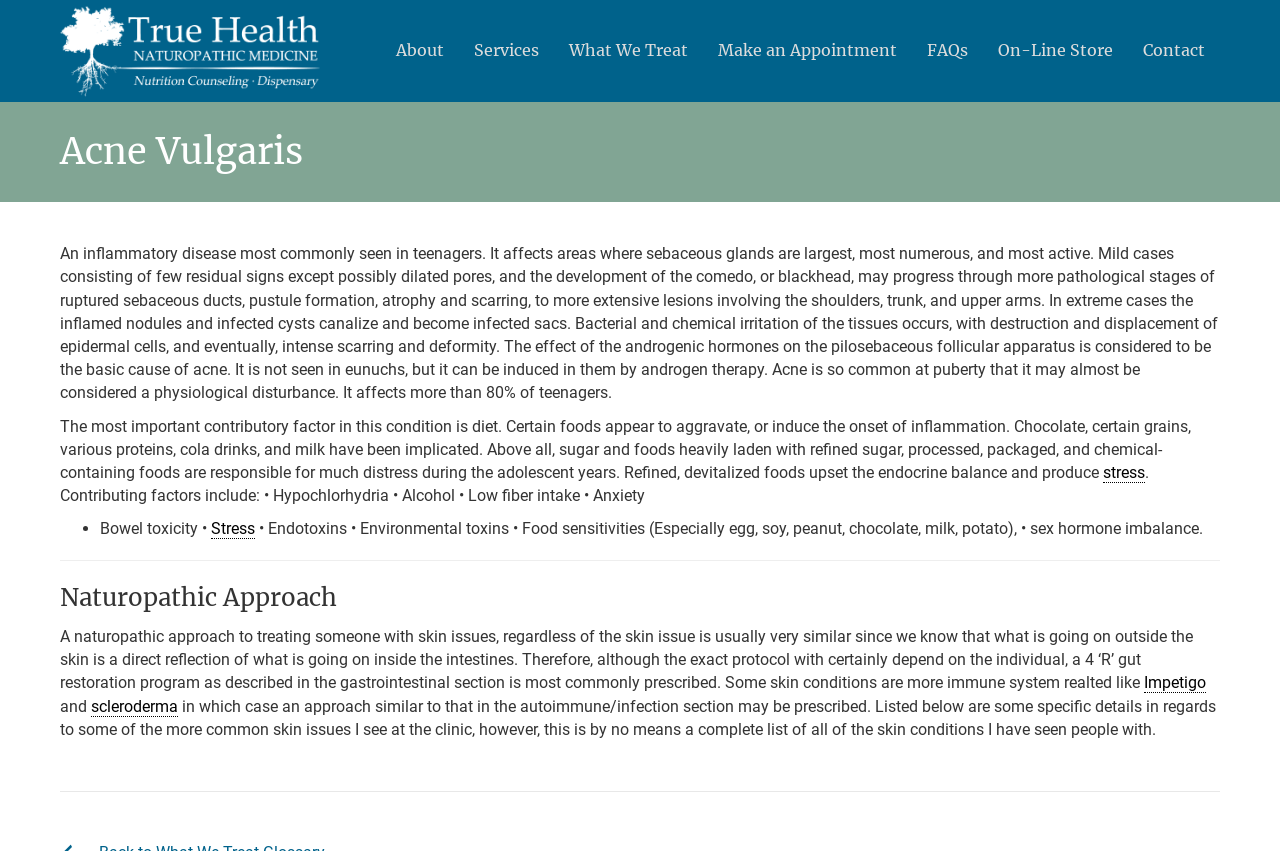What is the significance of sugar in acne? Refer to the image and provide a one-word or short phrase answer.

Aggravates acne